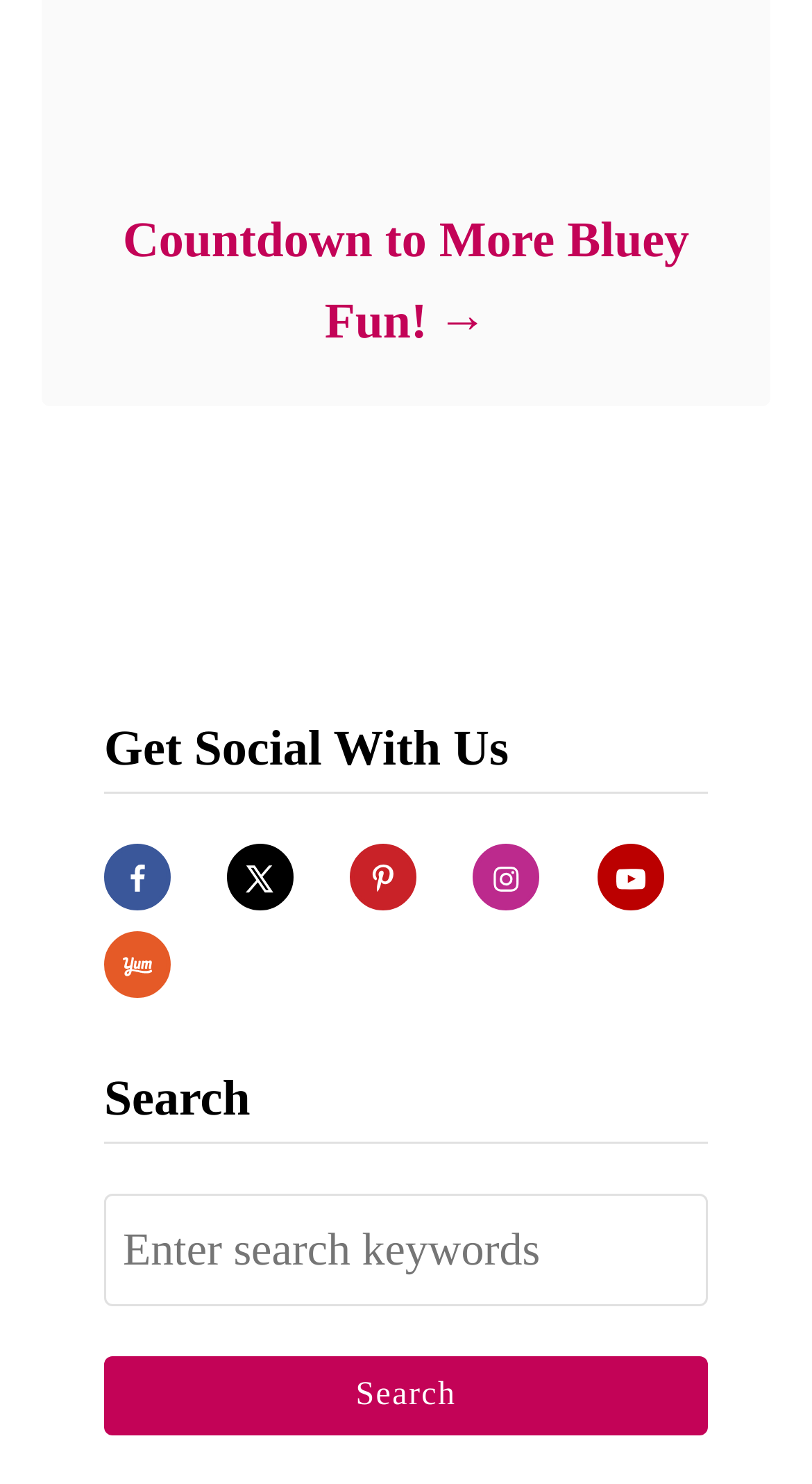What is the text of the first link on the webpage?
Give a comprehensive and detailed explanation for the question.

The first link on the webpage is 'Countdown to More Bluey Fun!', which is located at the top of the page. This link is likely a call-to-action or a promotional link.